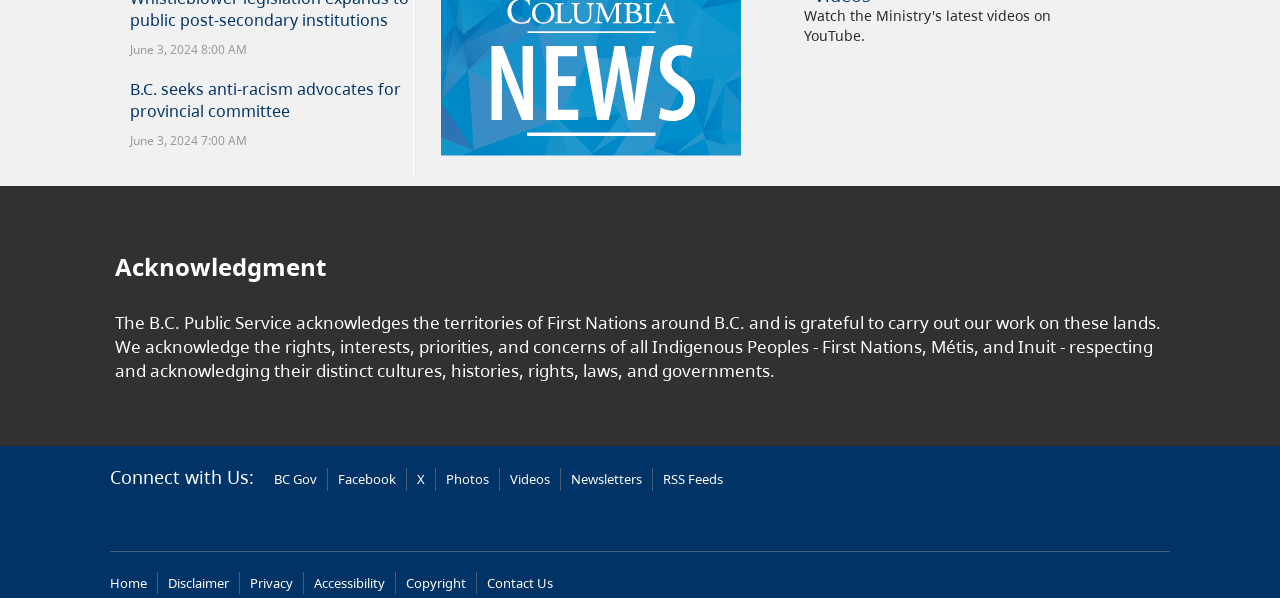Find the bounding box coordinates of the area that needs to be clicked in order to achieve the following instruction: "Visit the BC Gov website". The coordinates should be specified as four float numbers between 0 and 1, i.e., [left, top, right, bottom].

[0.214, 0.786, 0.248, 0.817]